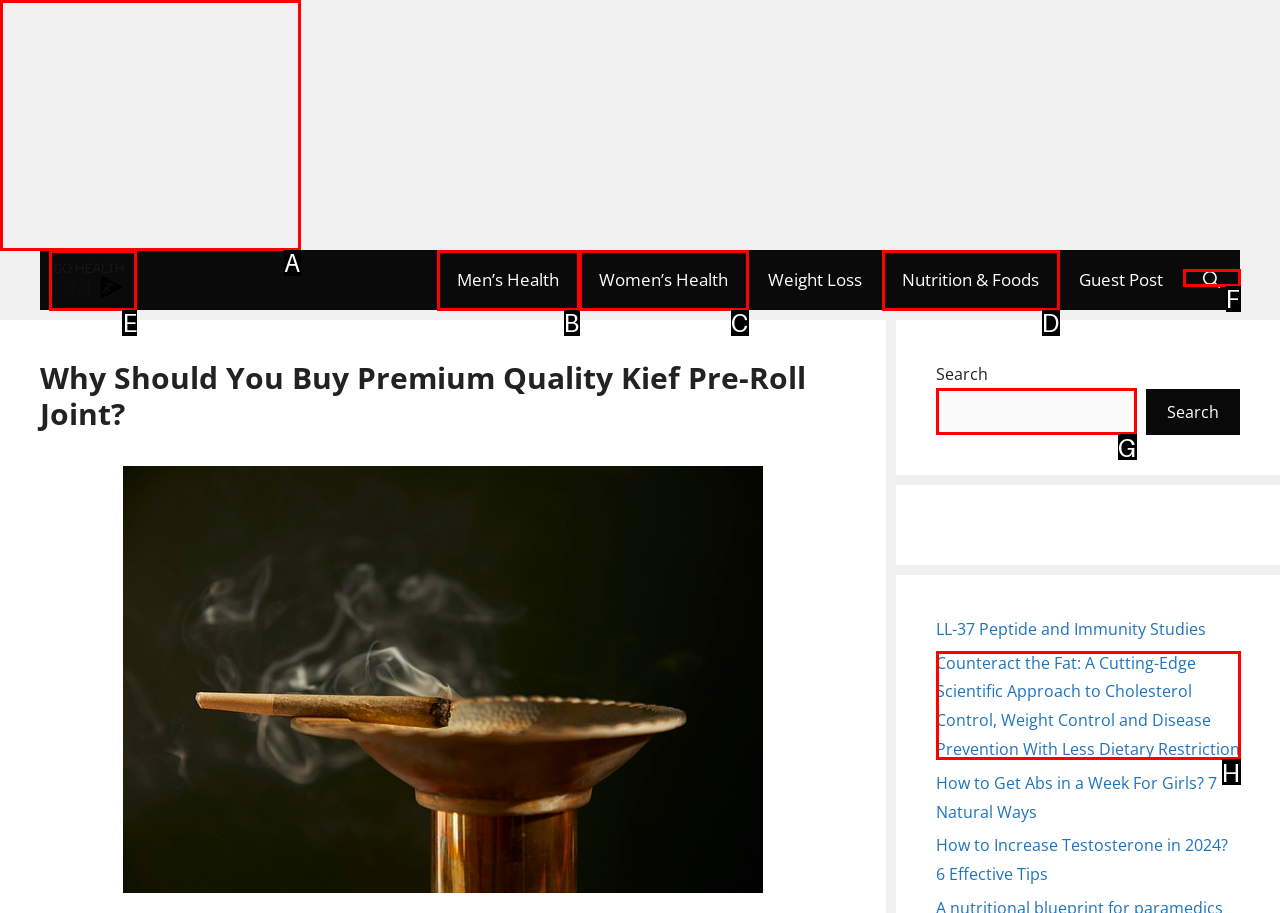Select the UI element that should be clicked to execute the following task: Visit the Gohealthline homepage
Provide the letter of the correct choice from the given options.

E